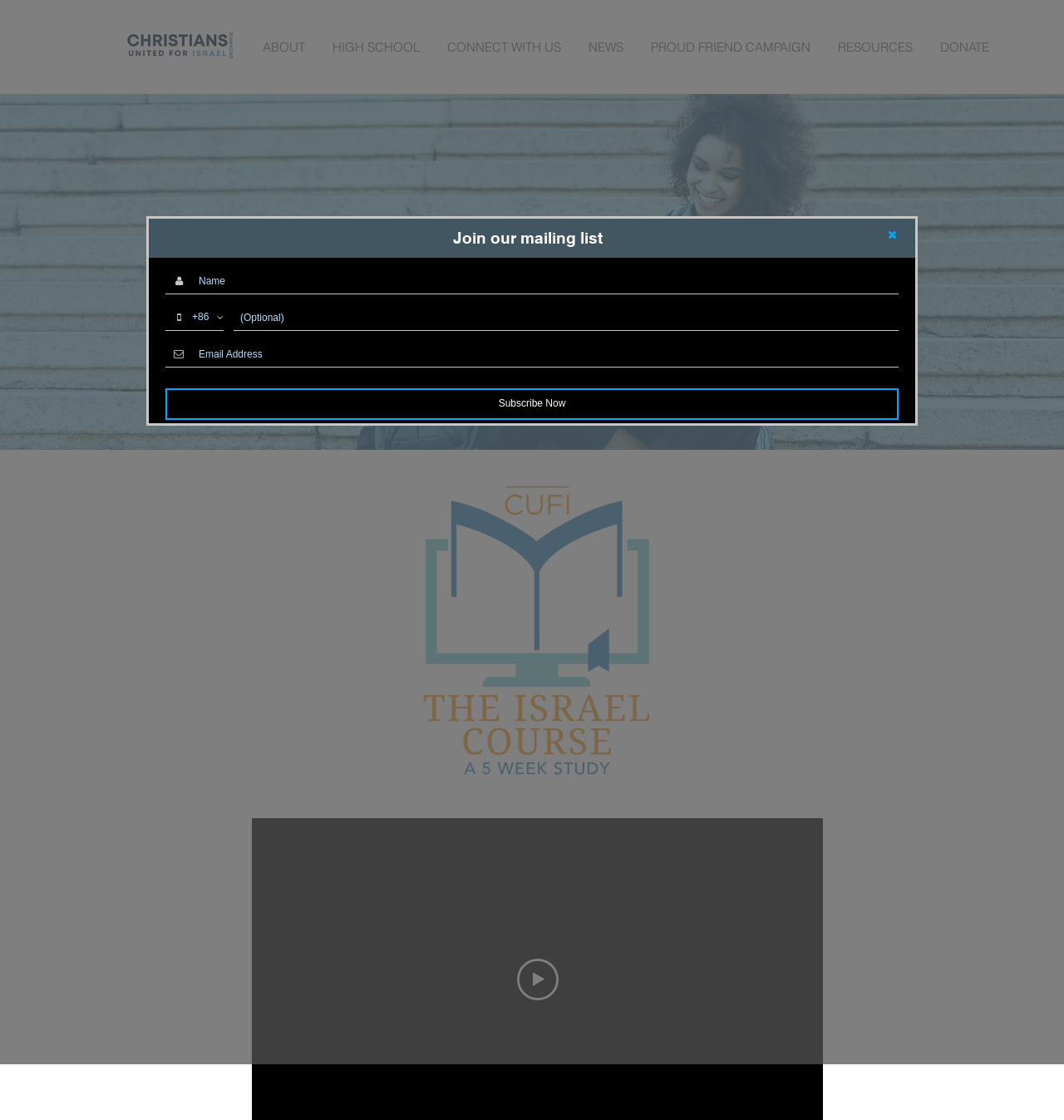Respond to the following question with a brief word or phrase:
What type of graphic is displayed at the top of the webpage?

Campus Graphics